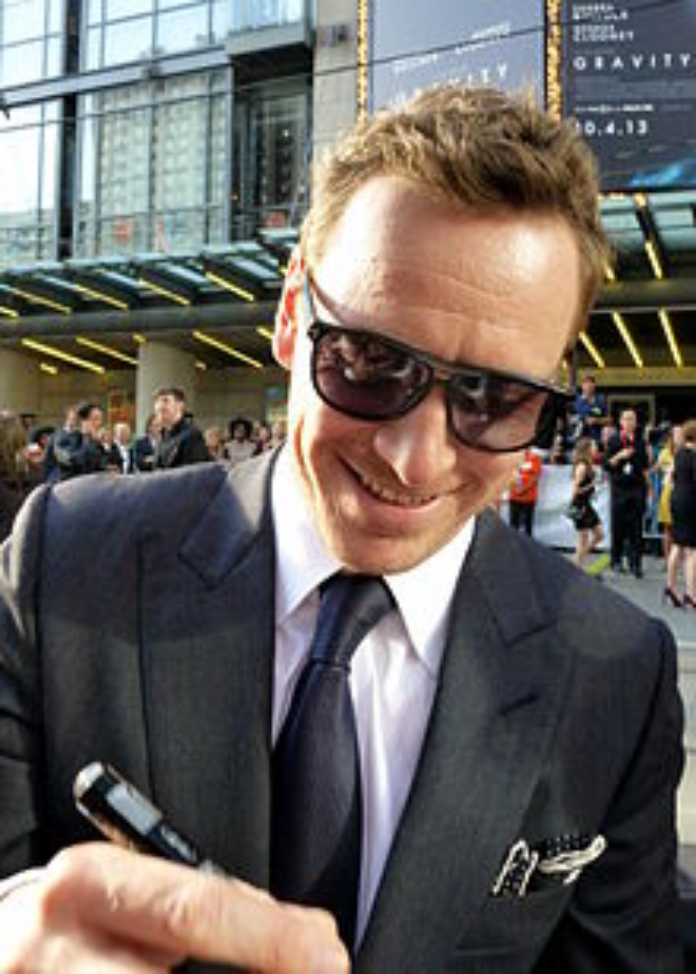Give a short answer to this question using one word or a phrase:
What is the title of the film?

GRAVITY